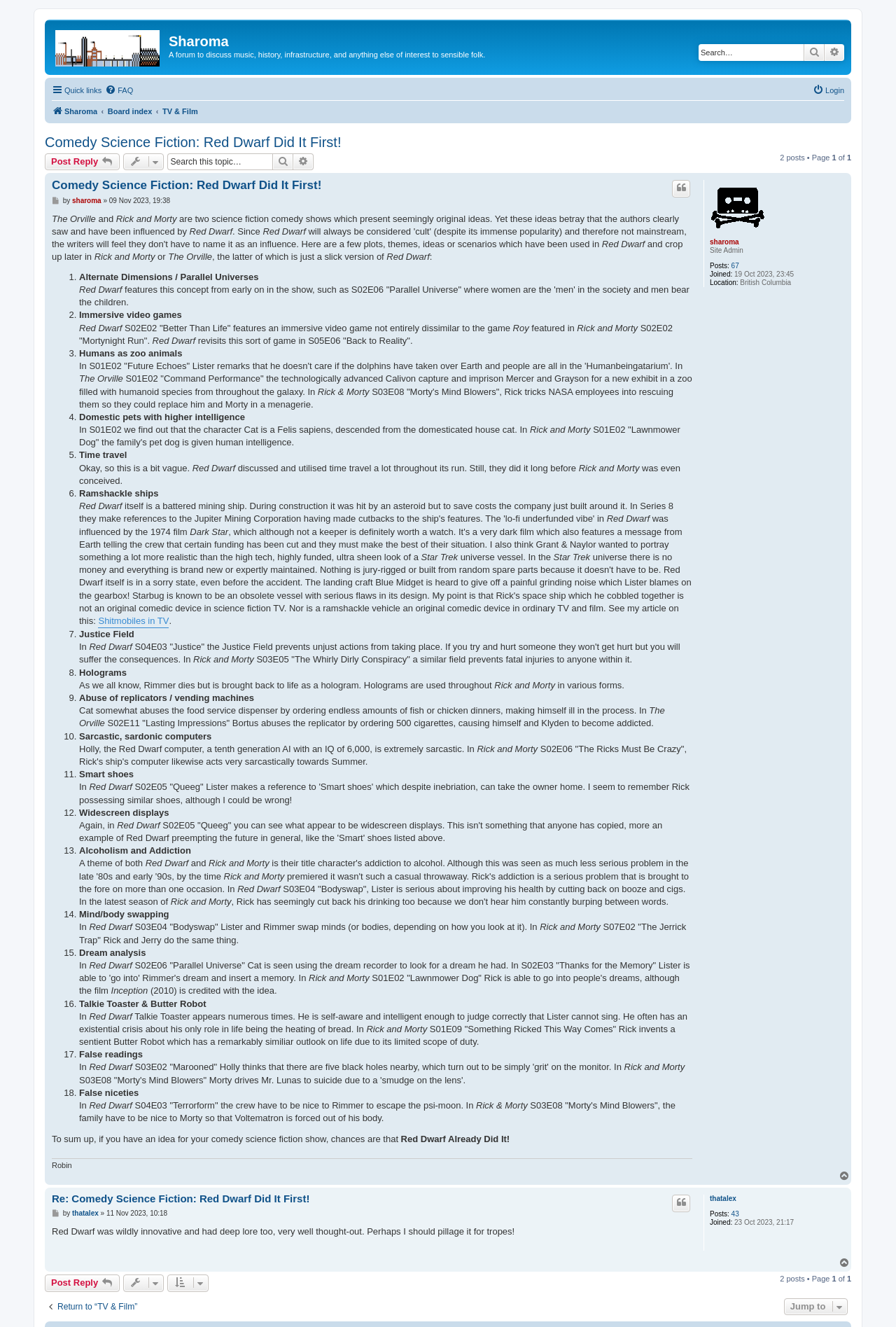What is the topic of the discussion?
Kindly offer a comprehensive and detailed response to the question.

I found the answer by looking at the heading element that says 'Comedy Science Fiction: Red Dwarf Did It First!' and is located at the top of the main content area.